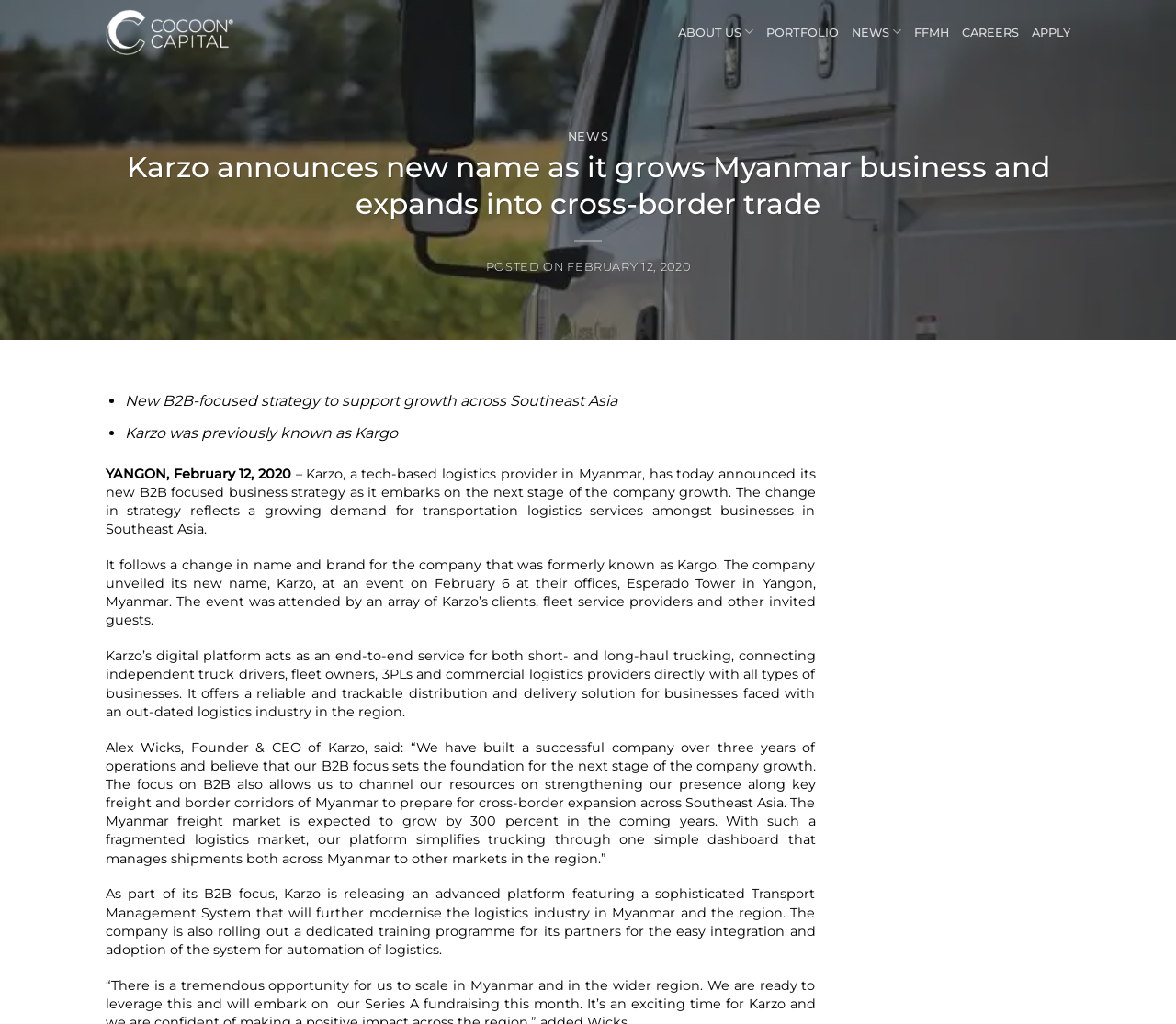Provide a single word or phrase to answer the given question: 
What is the purpose of Karzo's digital platform?

End-to-end service for trucking